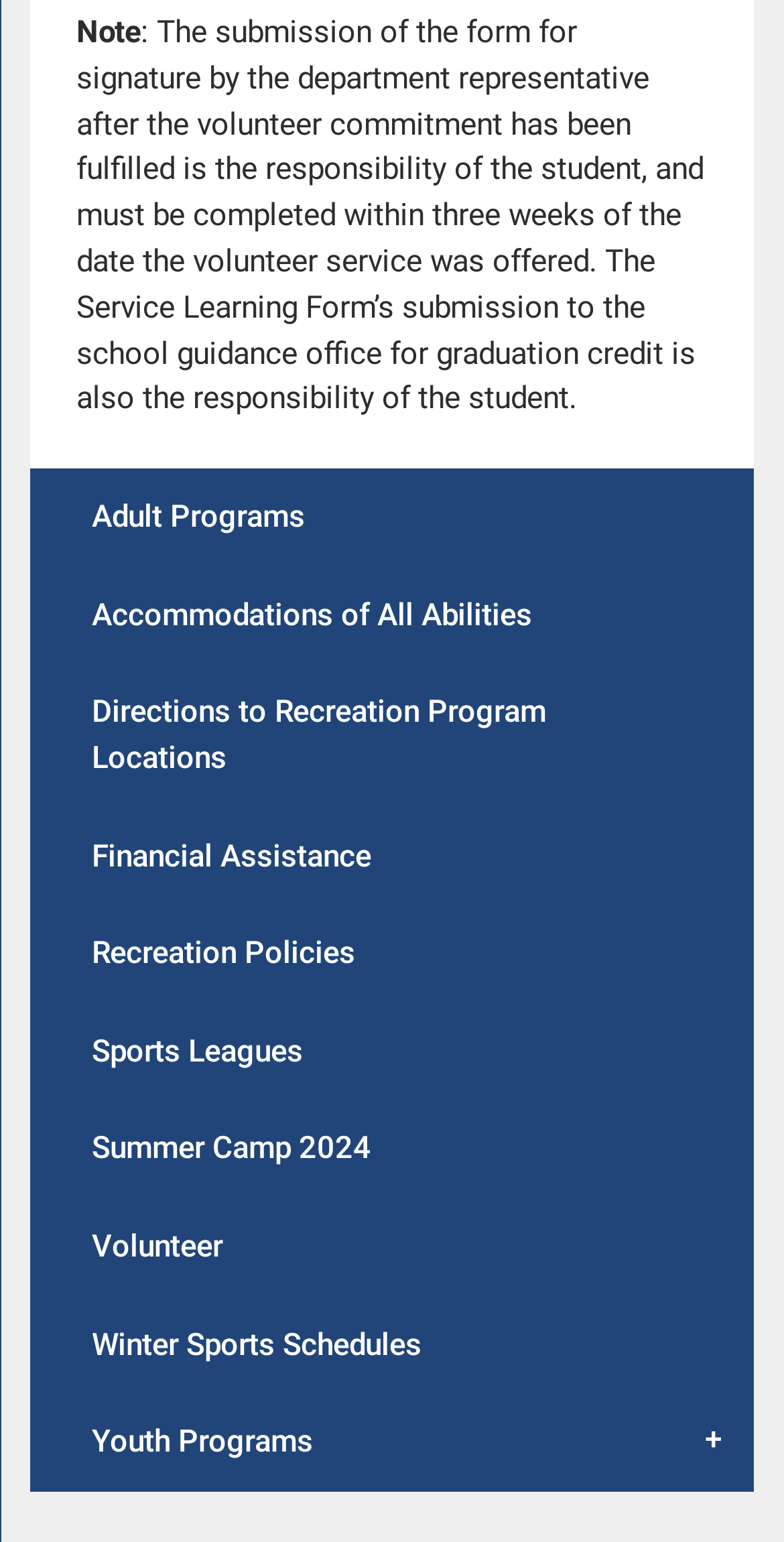Please determine the bounding box coordinates of the element to click on in order to accomplish the following task: "View December 2022". Ensure the coordinates are four float numbers ranging from 0 to 1, i.e., [left, top, right, bottom].

None